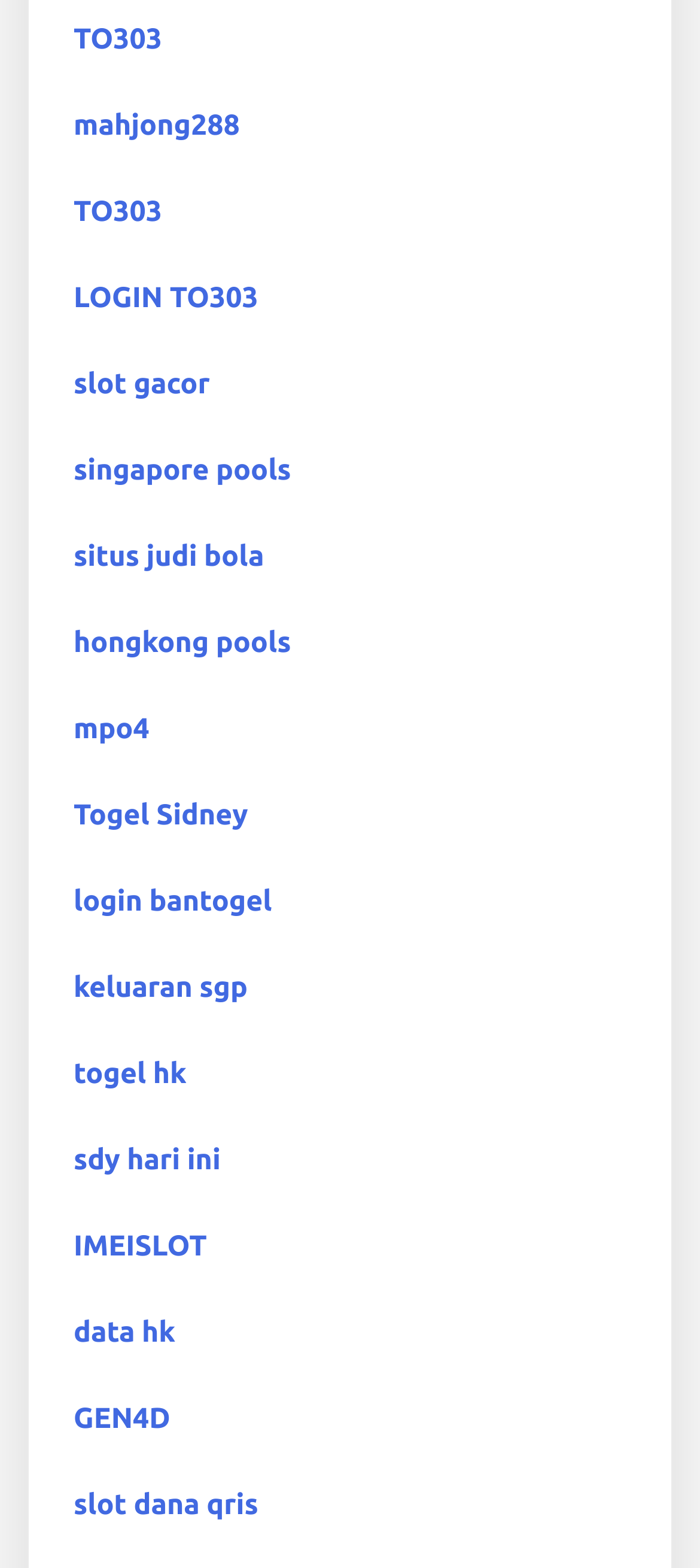Identify the bounding box coordinates of the part that should be clicked to carry out this instruction: "login to TO303".

[0.105, 0.18, 0.369, 0.201]